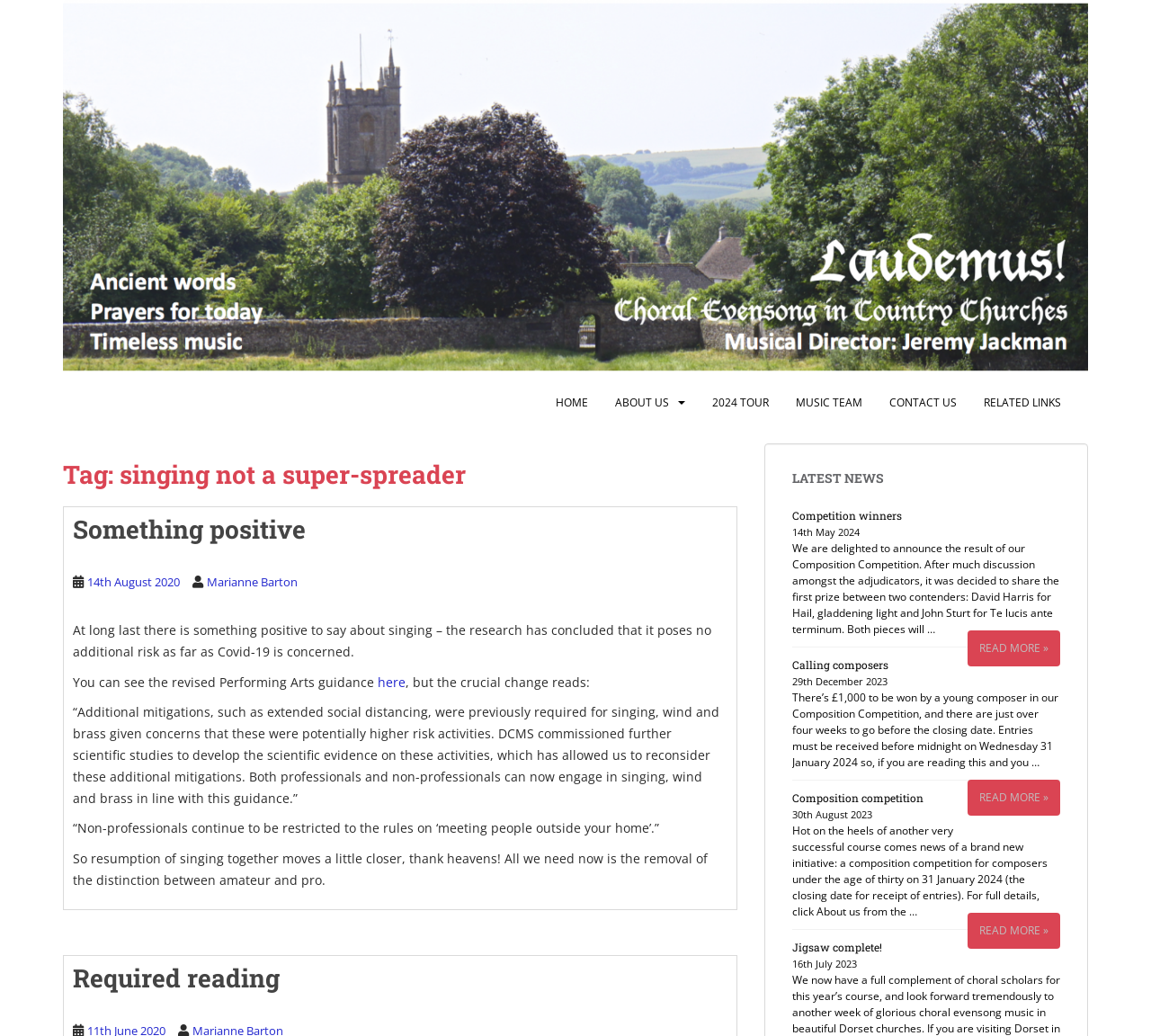Using the information in the image, could you please answer the following question in detail:
What is the name of the website?

The name of the website is Laudemus, which is indicated by the link 'Laudemus' at the top of the webpage with a bounding box of [0.055, 0.0, 0.945, 0.358].